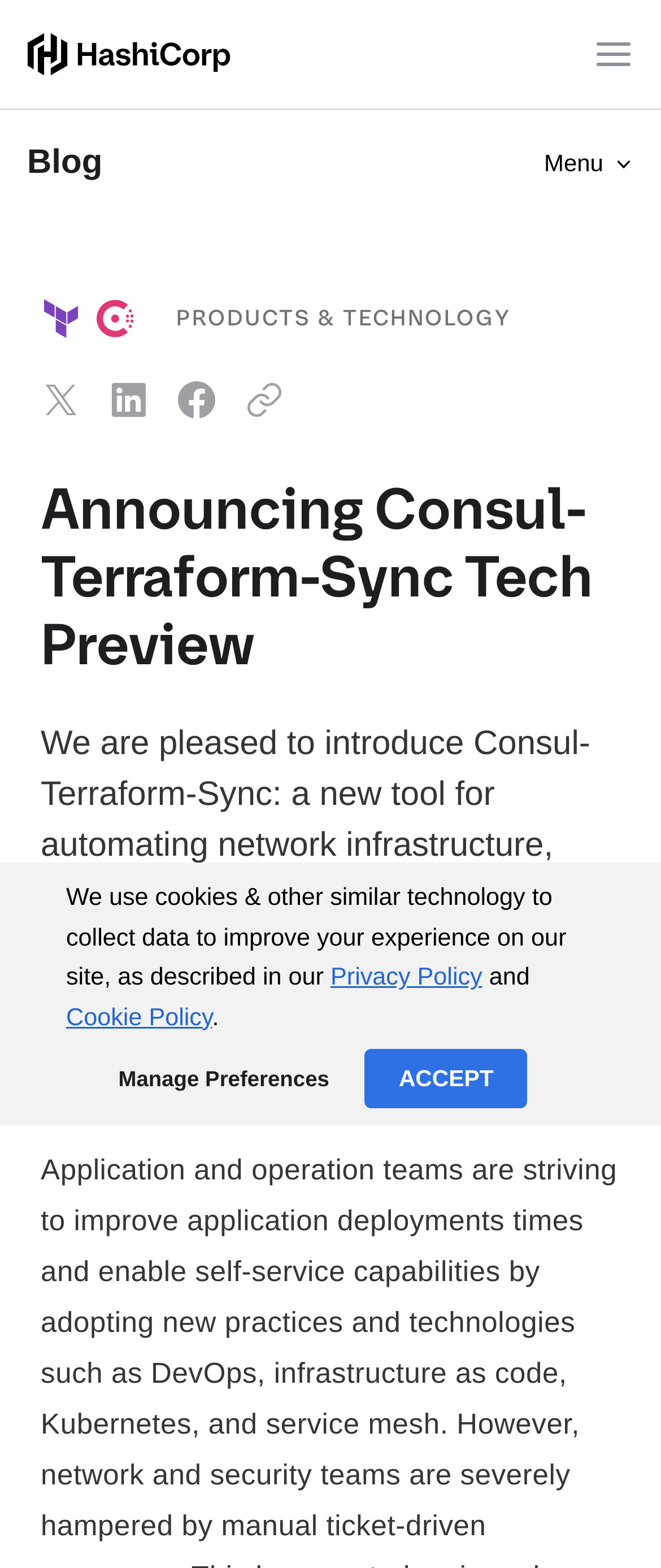Identify the bounding box for the element characterized by the following description: "Devarshi Shah".

[0.342, 0.648, 0.644, 0.667]